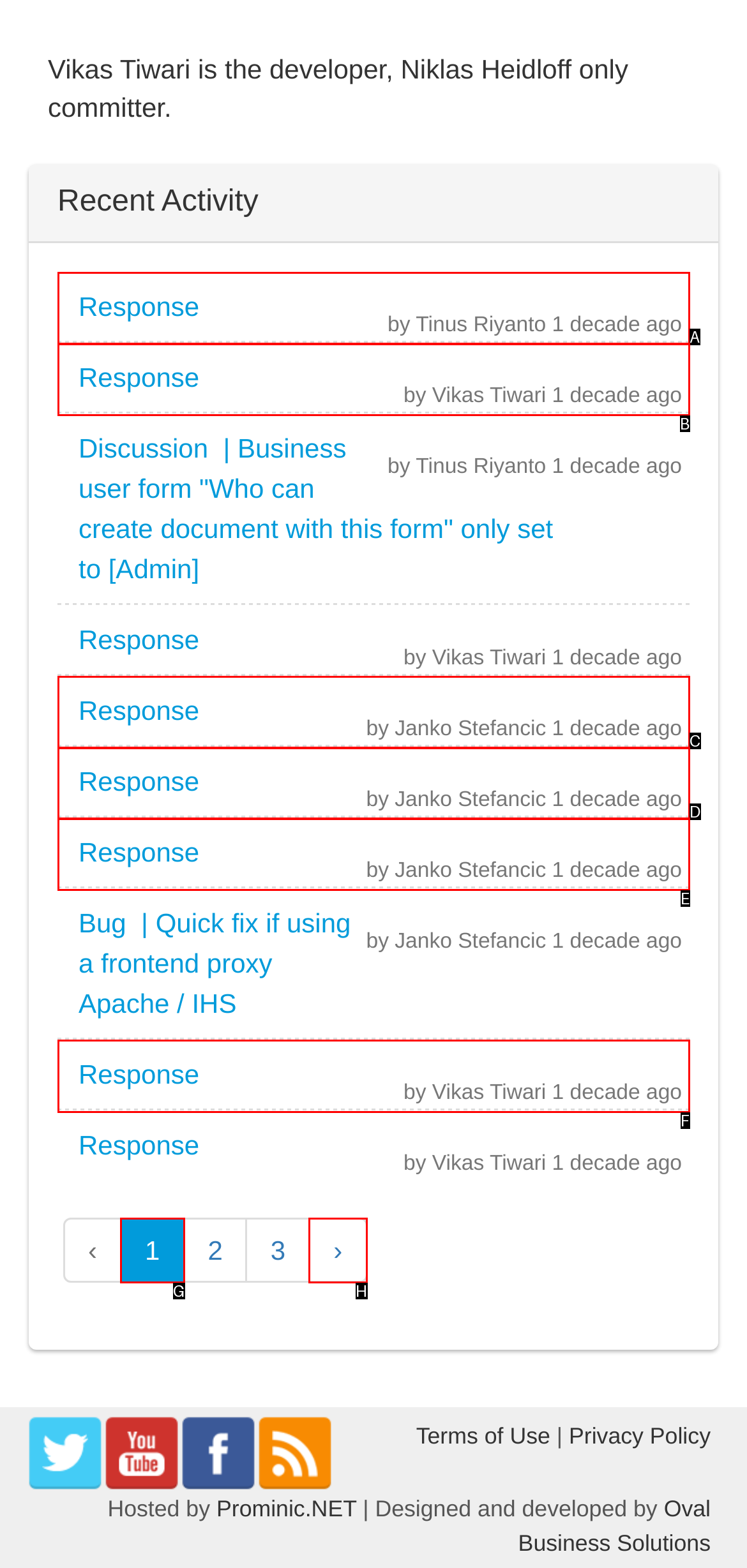Looking at the description: ›, identify which option is the best match and respond directly with the letter of that option.

H